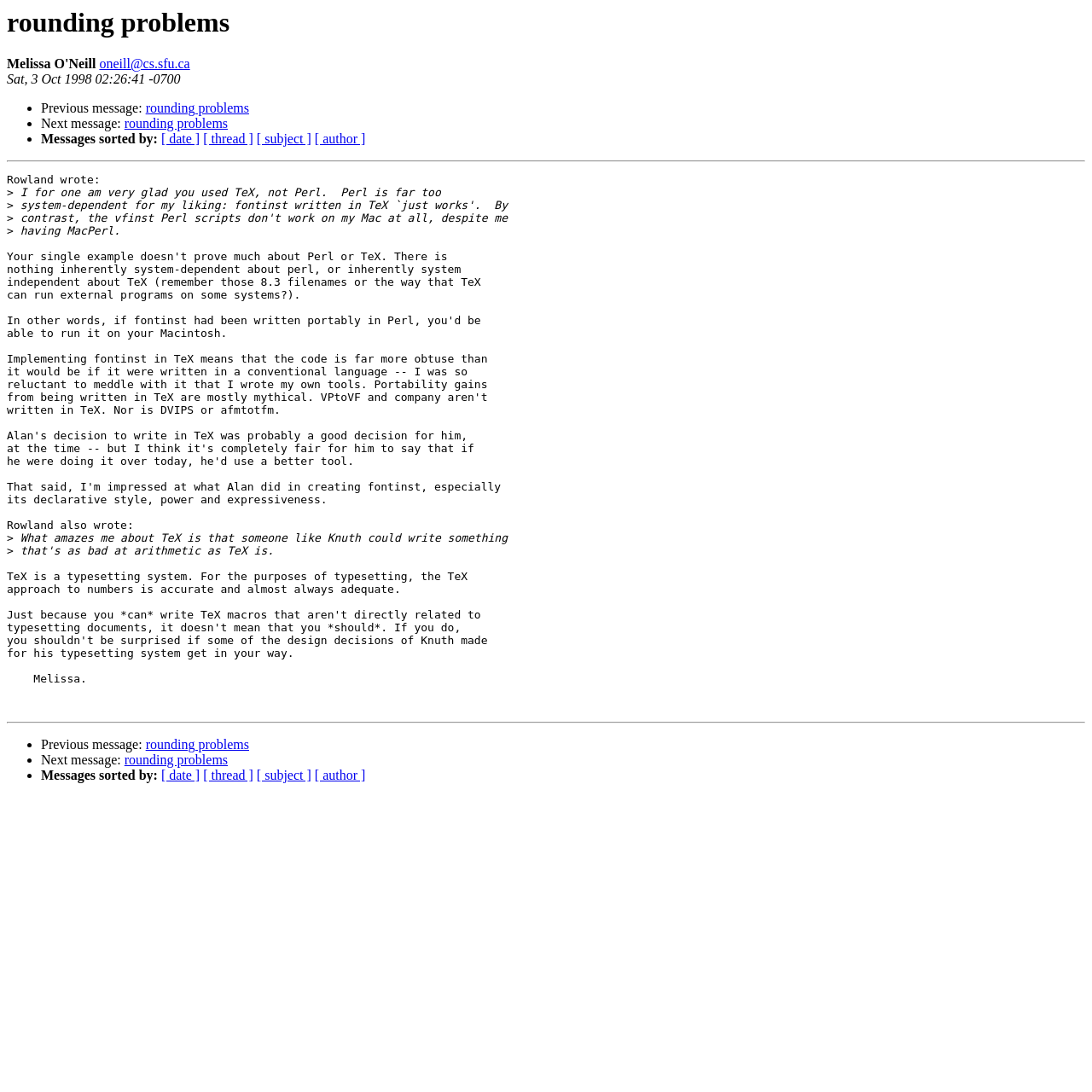Predict the bounding box coordinates of the area that should be clicked to accomplish the following instruction: "view message in thread". The bounding box coordinates should consist of four float numbers between 0 and 1, i.e., [left, top, right, bottom].

[0.186, 0.121, 0.232, 0.134]